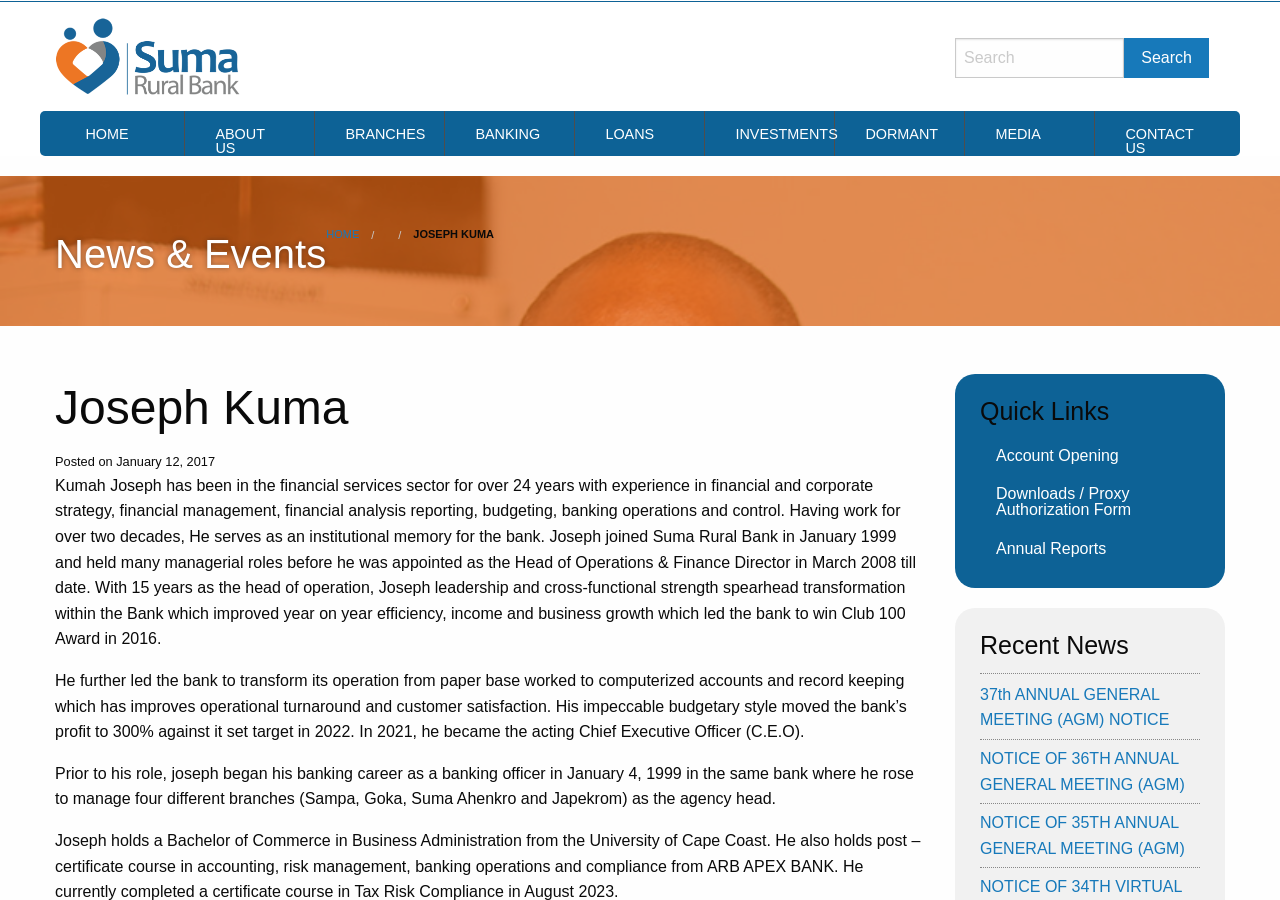Answer the question using only a single word or phrase: 
What is the topic of the news article '37th ANNUAL GENERAL MEETING (AGM) NOTICE'?

Annual General Meeting